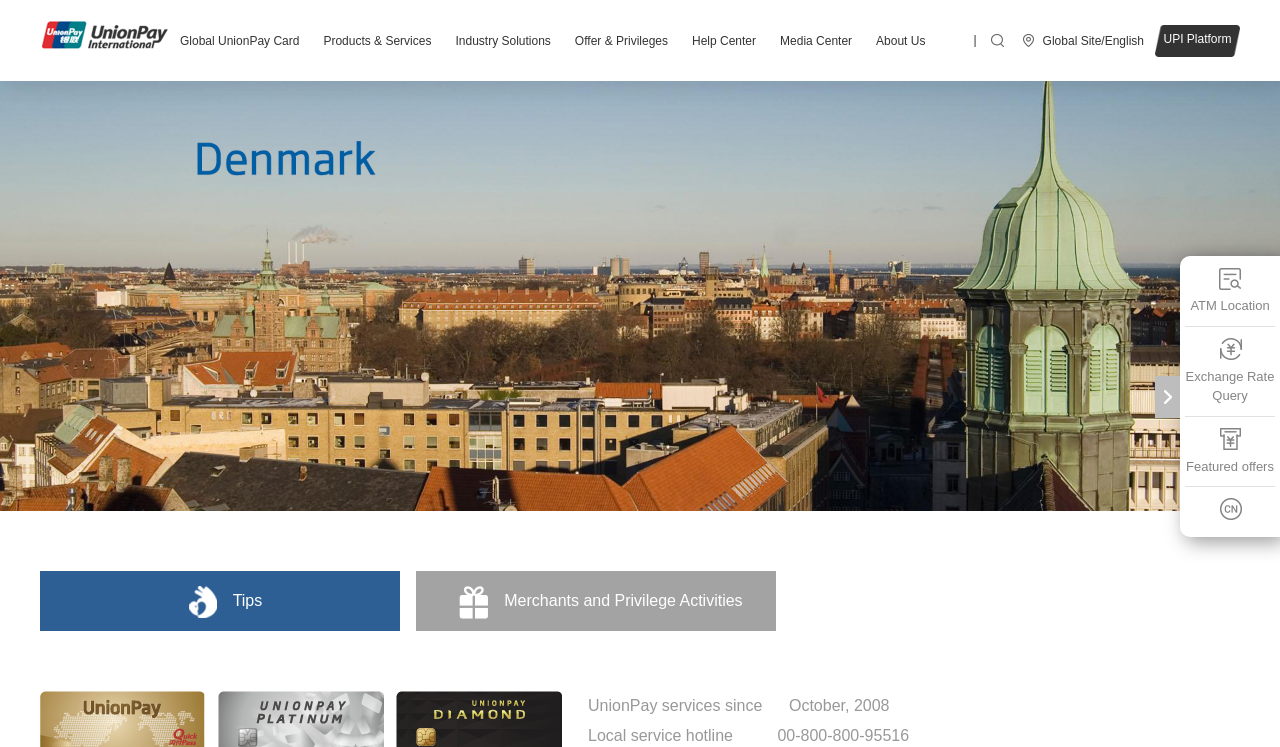Describe all significant elements and features of the webpage.

The webpage is about Global UnionPay Card, a payment card that can be used in 181 countries and regions worldwide. At the top of the page, there is a heading with a link and an image. Below the heading, there is a brief description of the card, highlighting its safety, convenience, and preferential benefits.

On the left side of the page, there is a large image that takes up most of the vertical space. To the right of the image, there are six links to different regions: Asia, Europe, America, Oceania, Africa, and Chinese Mainland. Each region has a list of countries, with links to more information about using the UnionPay card in each country. The lists of countries are organized in a vertical column, with each country listed below the previous one.

The countries are listed in alphabetical order, with Afghanistan at the top and Kuwait at the bottom. There are also links to countries in Europe, such as Austria, Belarus, and Belgium, as well as countries in other regions. Overall, the page provides a comprehensive overview of the global reach of the UnionPay card.